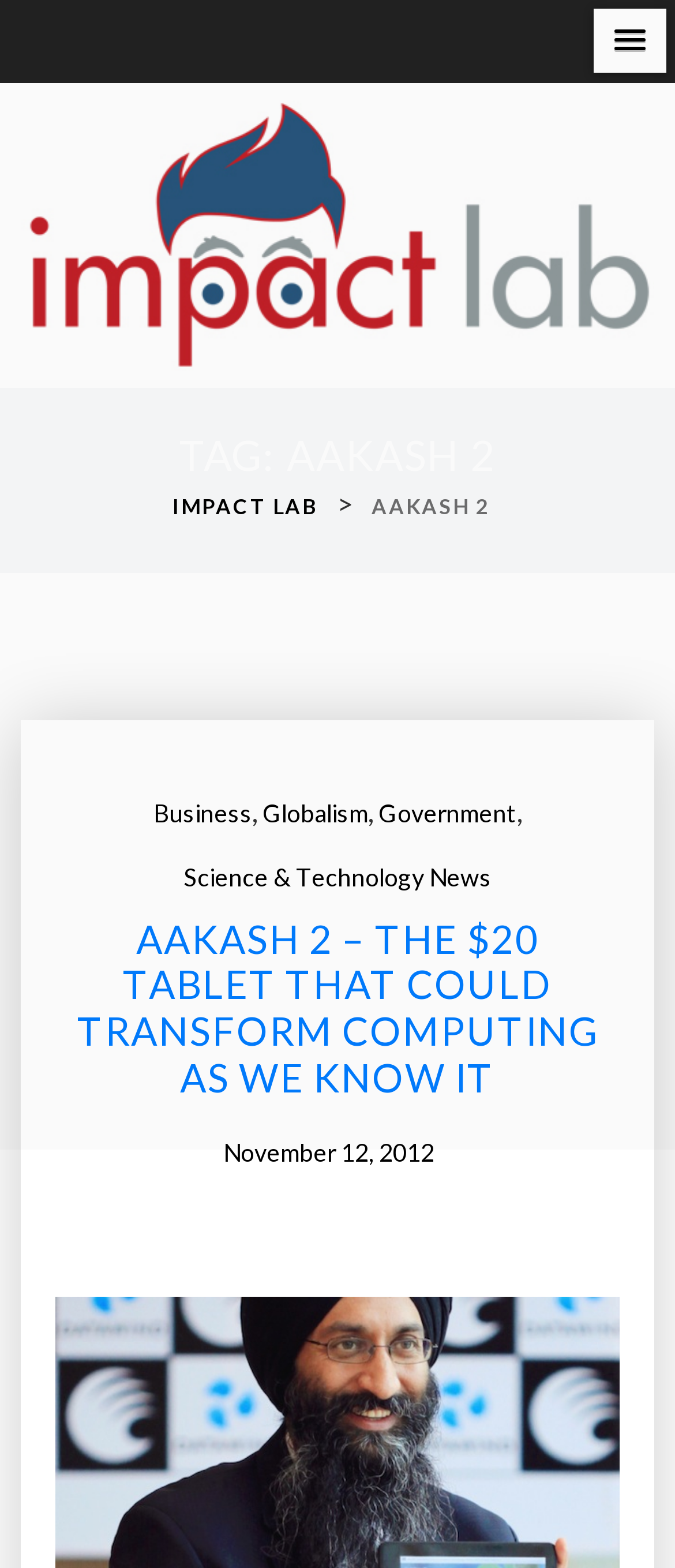Who is the futurist mentioned?
Can you provide a detailed and comprehensive answer to the question?

The futurist mentioned is Thomas Frey, whose name is found in the static text 'Discover the Hidden Patterns of Tomorrow with Futurist Thomas Frey'.